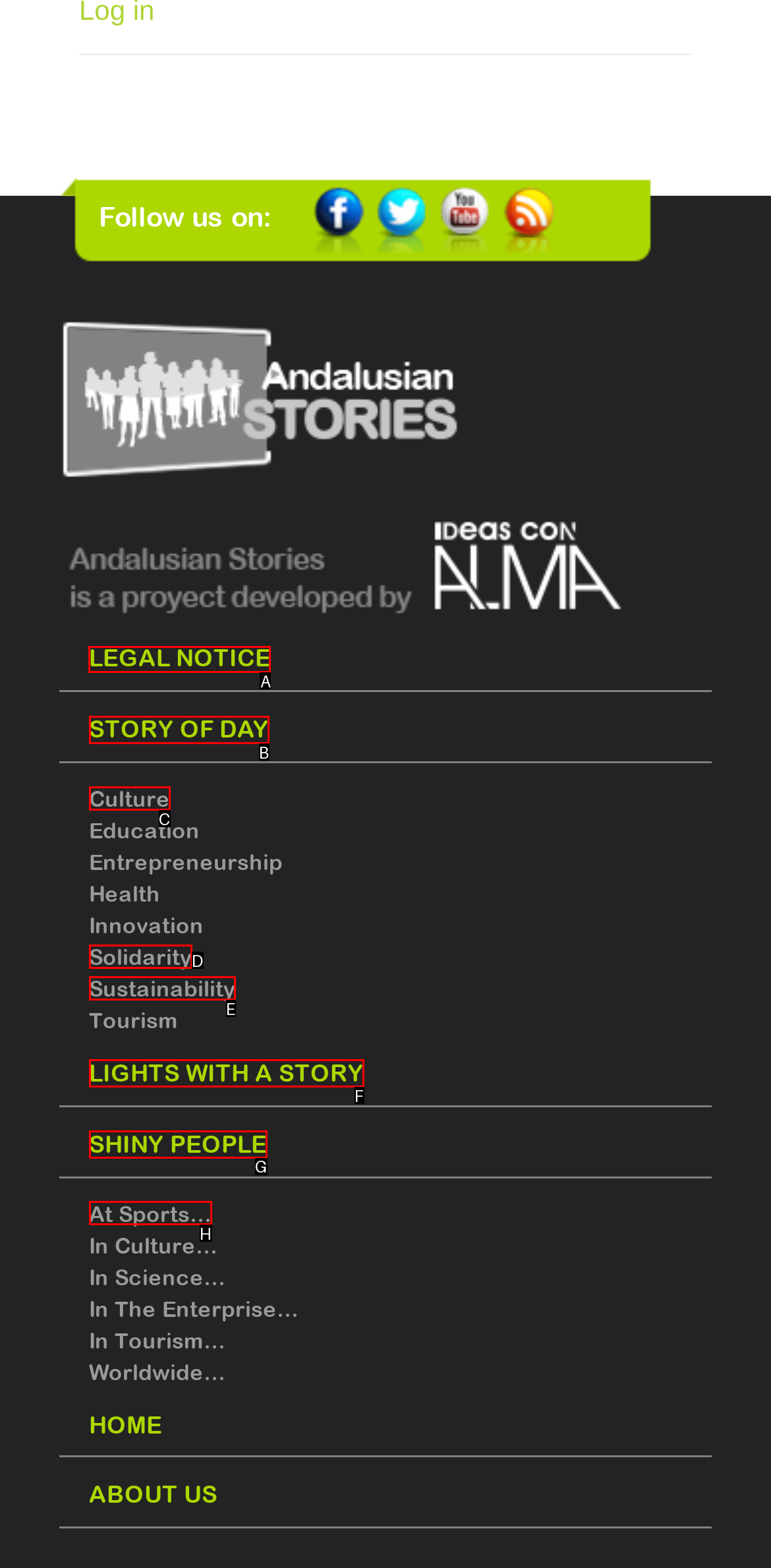Choose the letter that corresponds to the correct button to accomplish the task: Read the LEGAL NOTICE
Reply with the letter of the correct selection only.

A